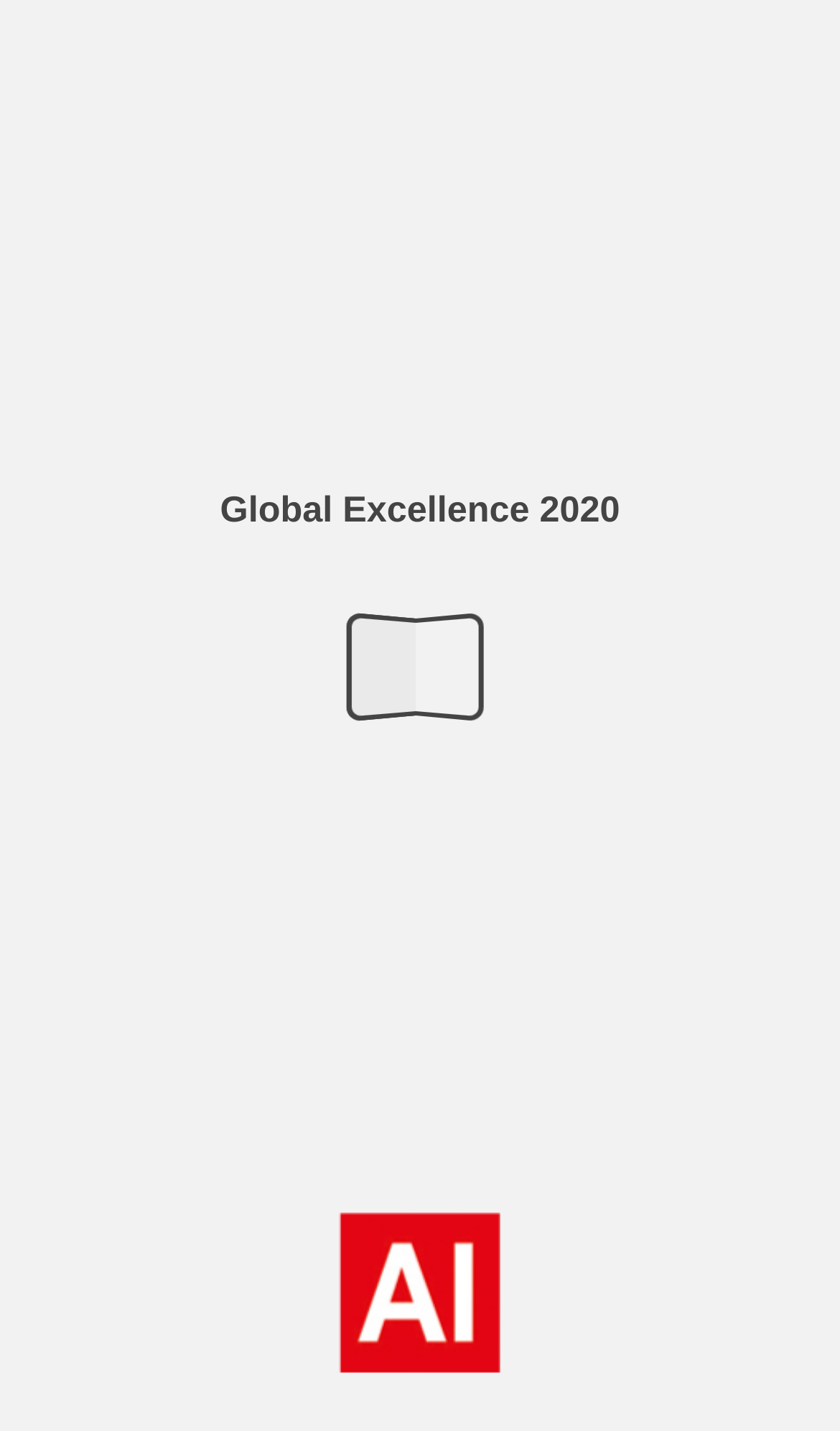Answer the following query with a single word or phrase:
What is the purpose of the 'Search' menu item?

Search